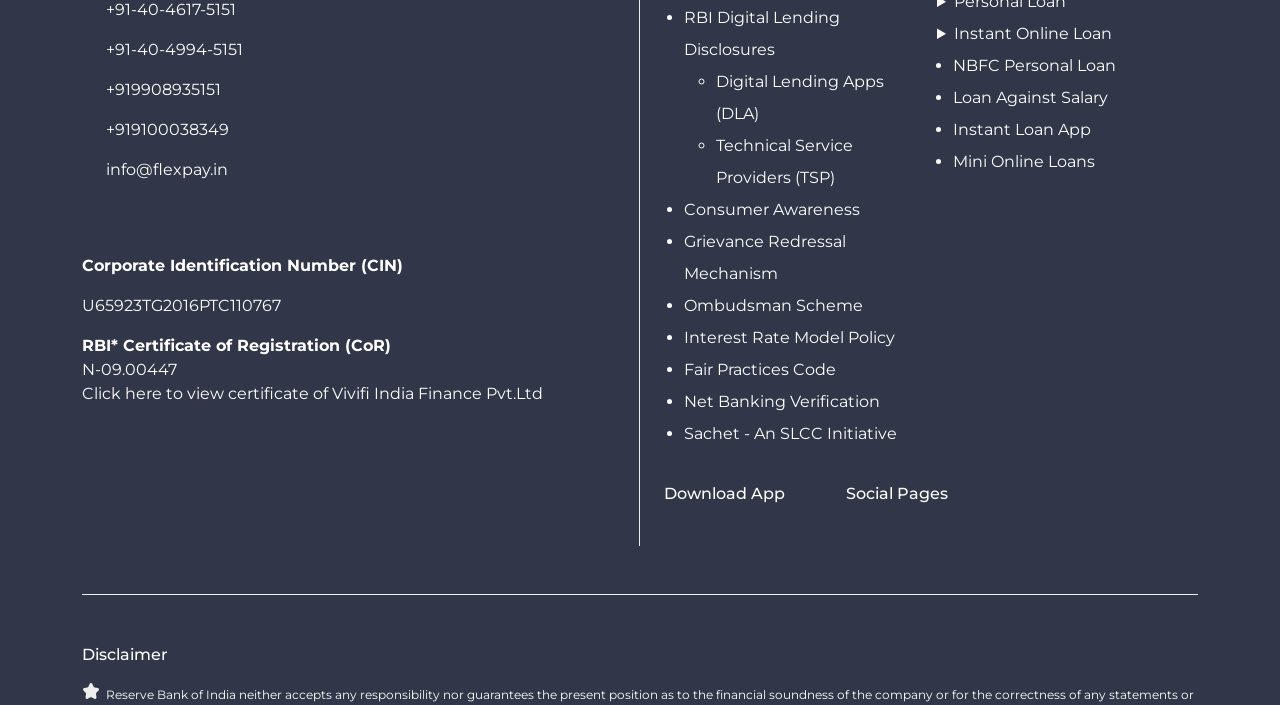Identify the bounding box coordinates of the area that should be clicked in order to complete the given instruction: "Click RBI Digital Lending Disclosures". The bounding box coordinates should be four float numbers between 0 and 1, i.e., [left, top, right, bottom].

[0.534, 0.012, 0.656, 0.084]